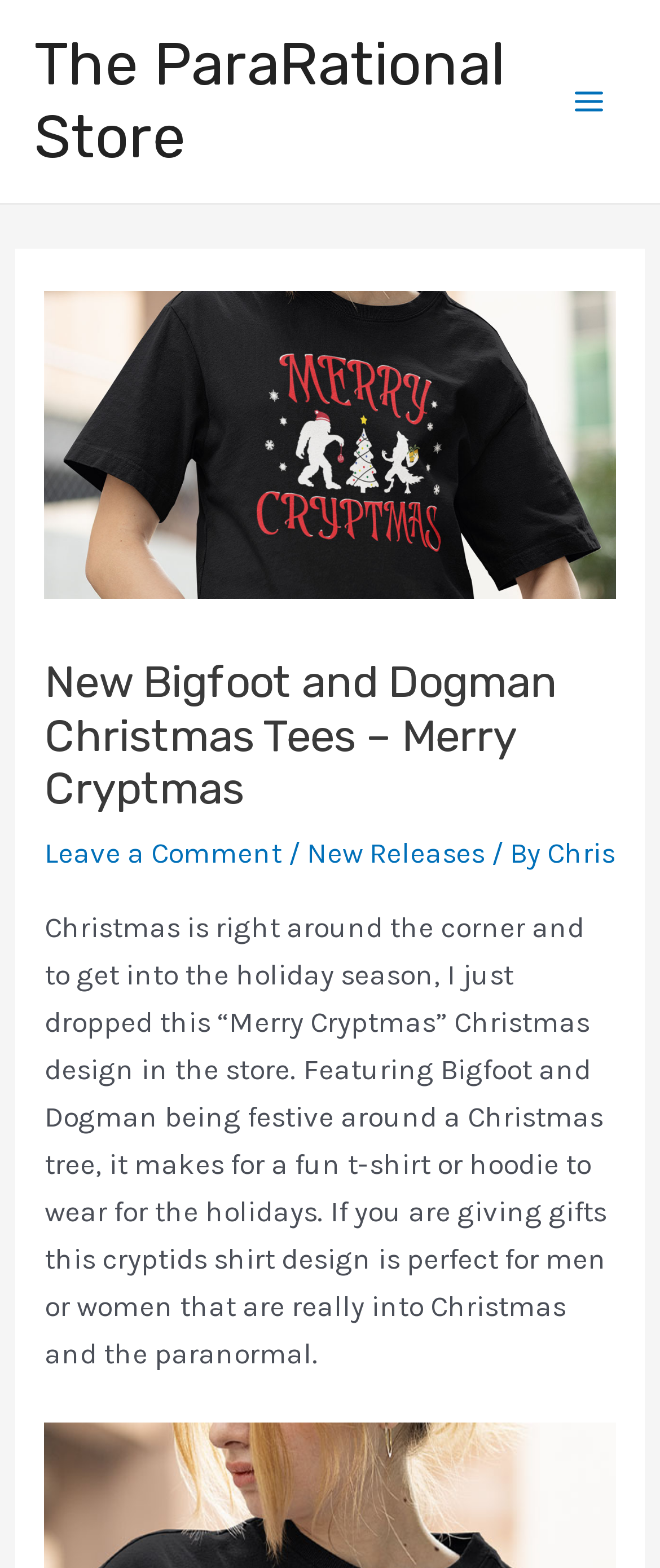For the given element description Chris, determine the bounding box coordinates of the UI element. The coordinates should follow the format (top-left x, top-left y, bottom-right x, bottom-right y) and be within the range of 0 to 1.

[0.829, 0.533, 0.931, 0.554]